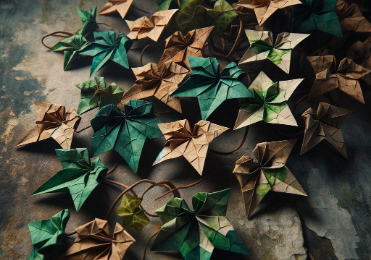Explain in detail what you see in the image.

This captivating image showcases a collection of intricately folded origami ivy leaves in various shades of green and brown. The leaves are artfully arranged, intertwining and overlapping, creating a lush, textured display. Some leaves exhibit vibrant green hues, representing vitality, while others feature a more delicate, aged brown, suggesting a sense of time and natural decay. The background features a muted, artistic surface that enhances the organic aesthetic of the origami, making the leaves appear as if they are part of a larger, nature-inspired installation. This visual representation connects to themes often explored in contemporary discussions about nature, art, and the impact of environmental changes.